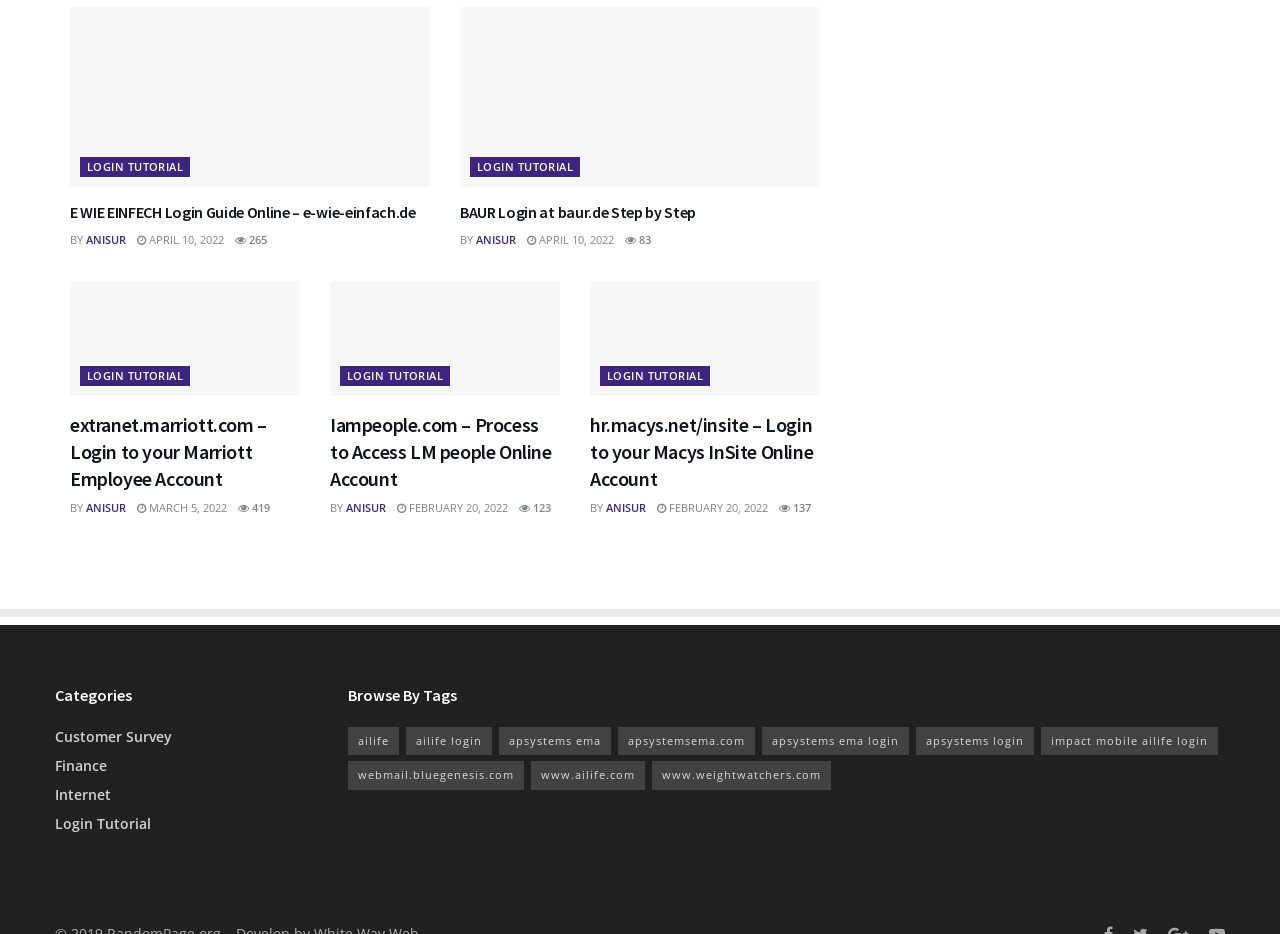Identify the bounding box for the UI element described as: "impact mobile ailife login". Ensure the coordinates are four float numbers between 0 and 1, formatted as [left, top, right, bottom].

[0.813, 0.778, 0.951, 0.809]